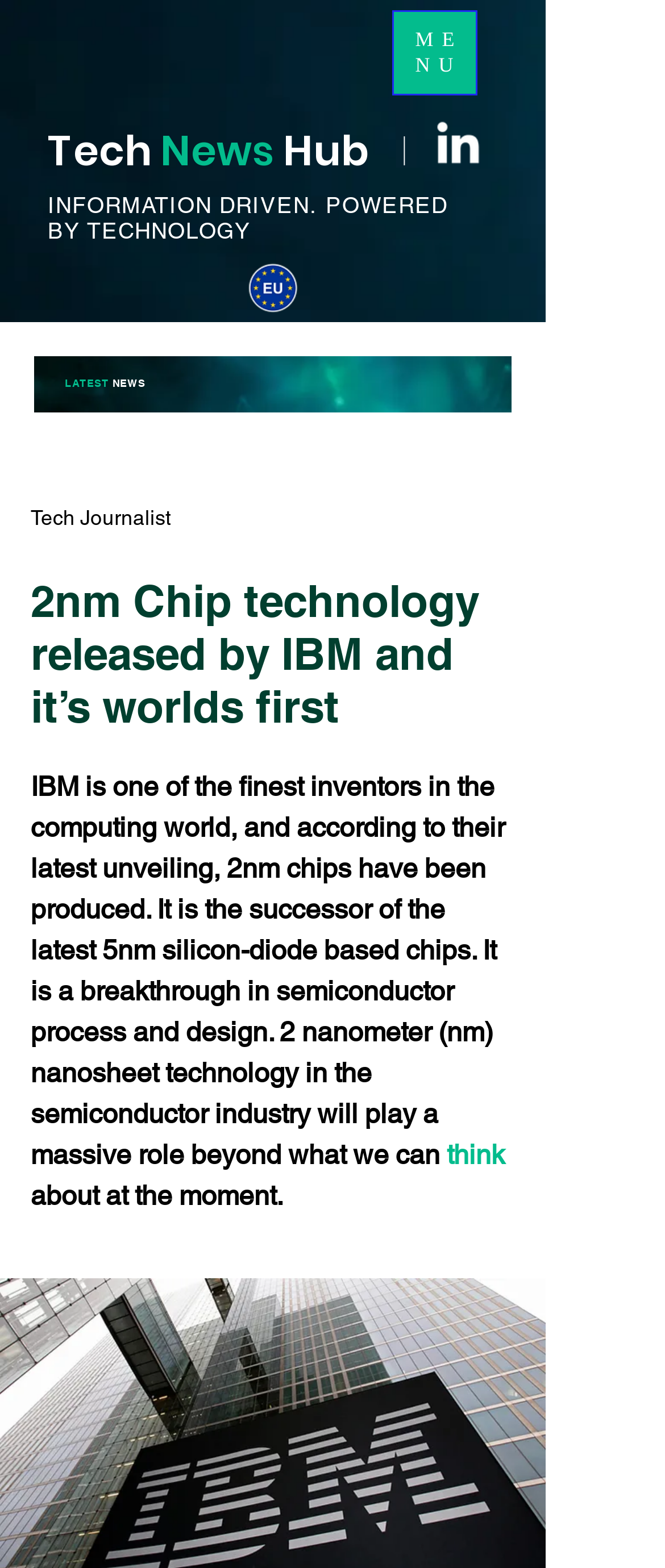Using the element description: "MENU", determine the bounding box coordinates. The coordinates should be in the format [left, top, right, bottom], with values between 0 and 1.

[0.59, 0.007, 0.718, 0.061]